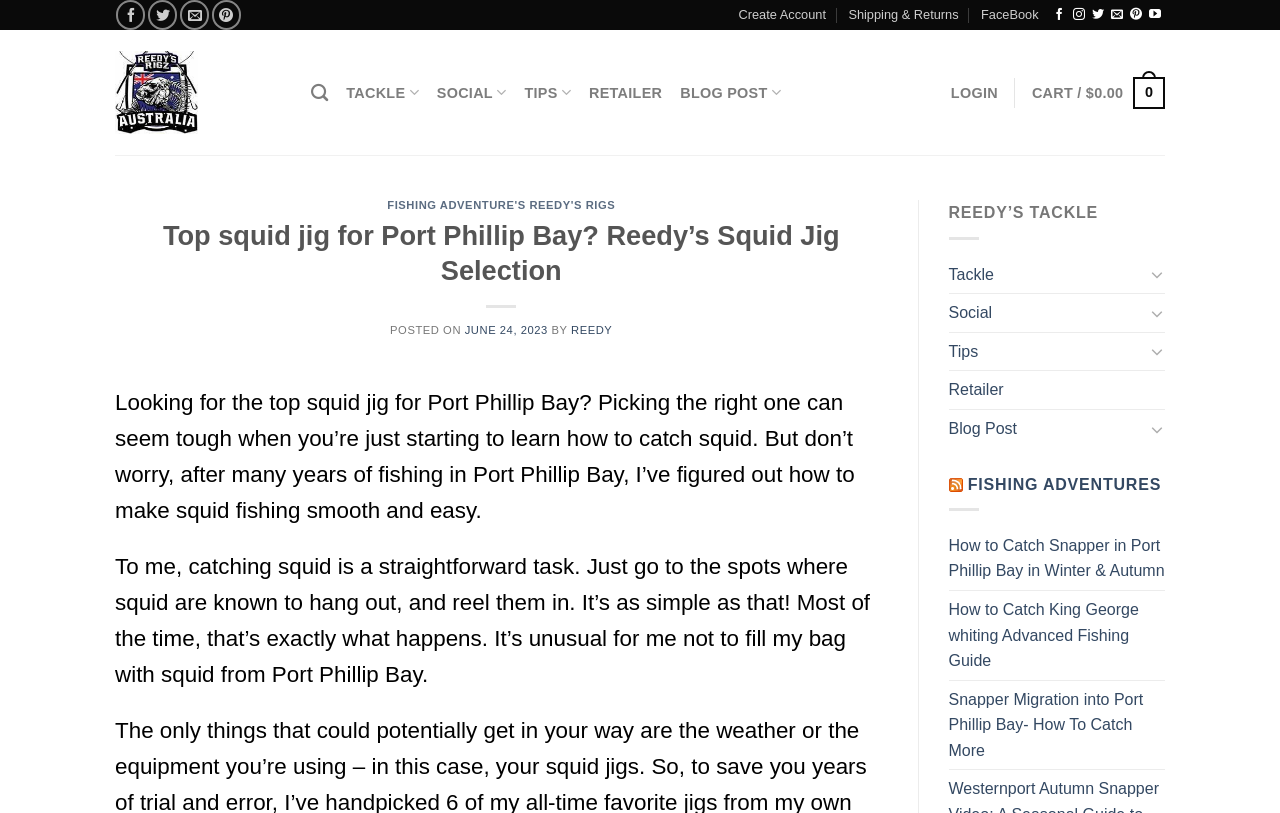Please find the bounding box coordinates of the element's region to be clicked to carry out this instruction: "Create Account".

[0.577, 0.0, 0.645, 0.037]